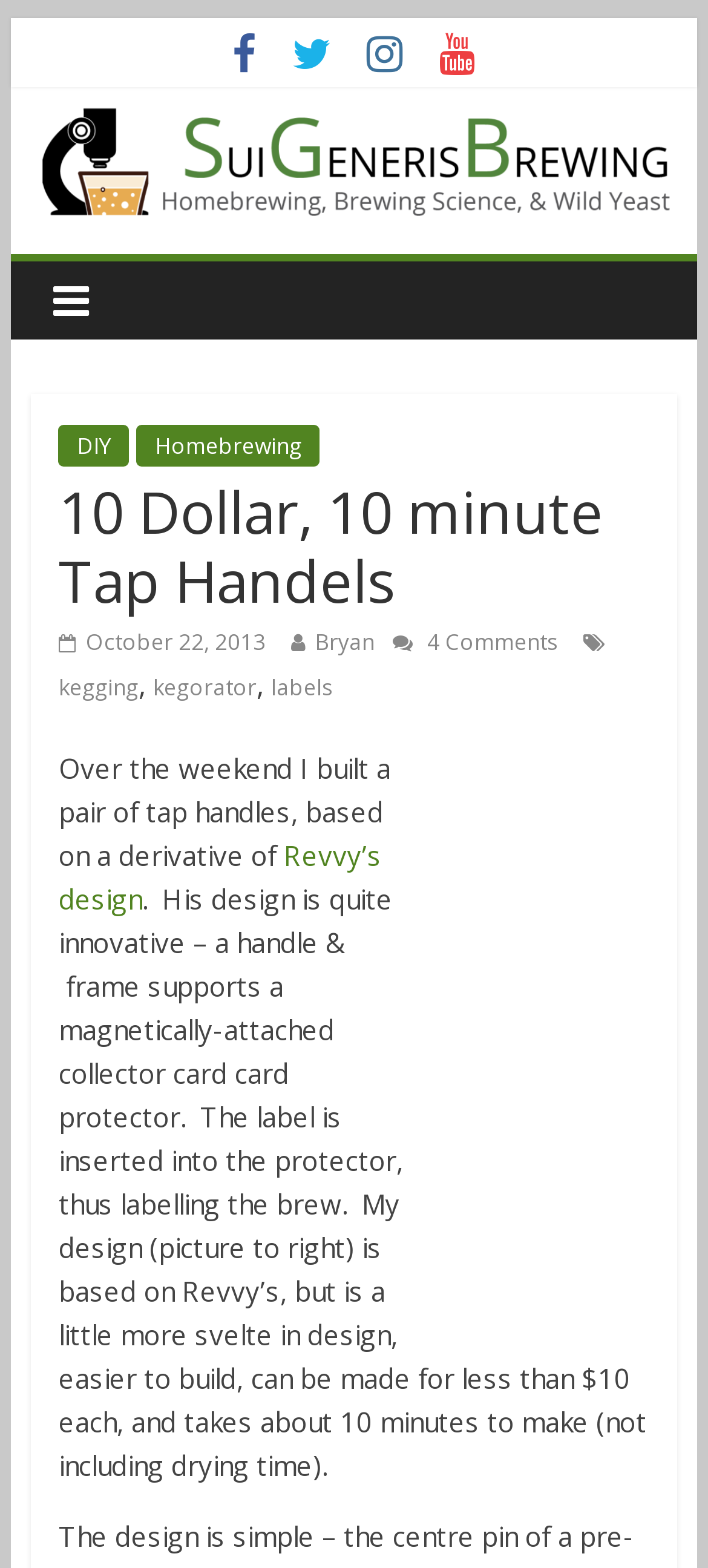What is the inspiration for the author's tap handle design?
From the image, provide a succinct answer in one word or a short phrase.

Revvy's design